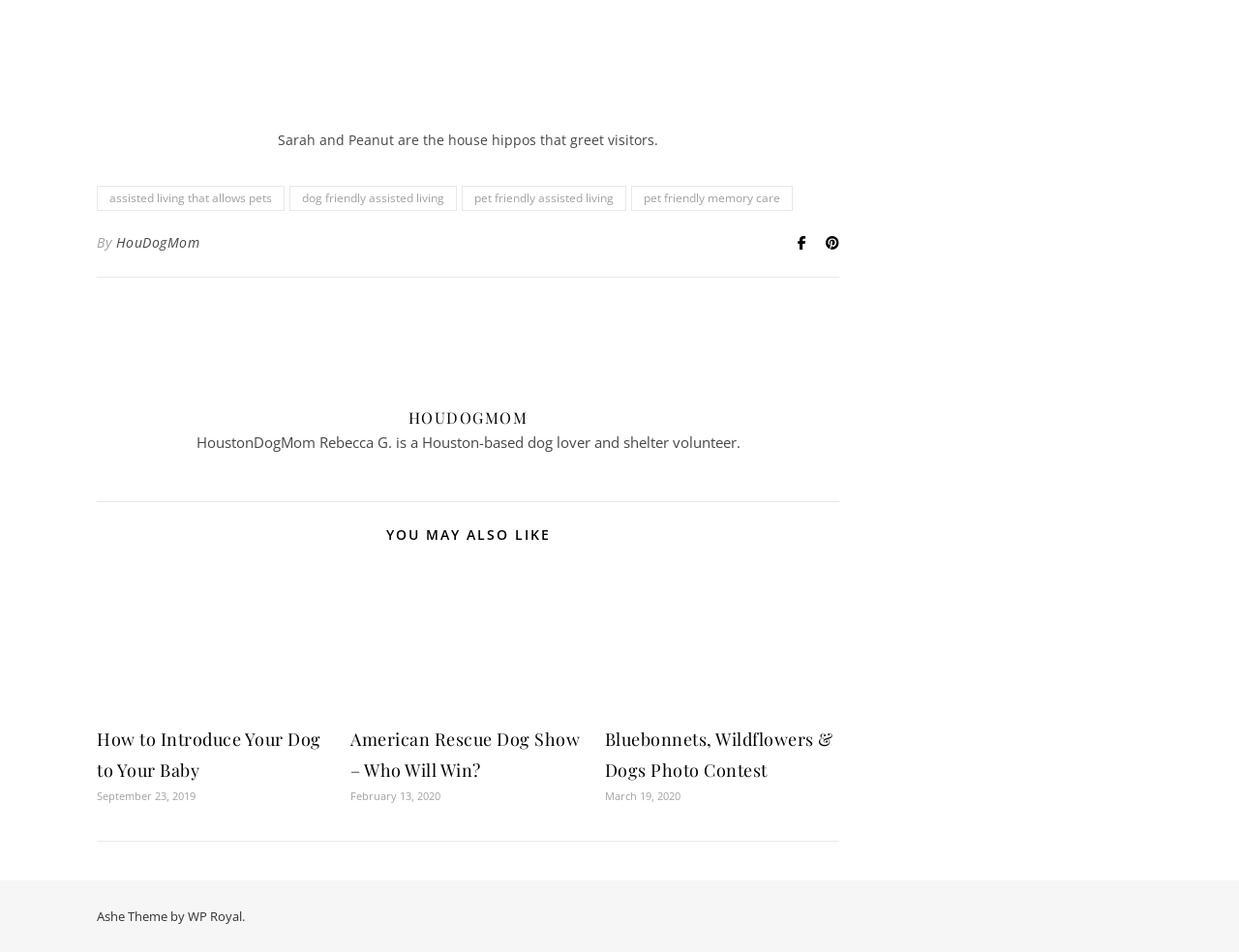What is the name of the author of the webpage?
Refer to the image and provide a thorough answer to the question.

The answer can be found in the link element 'HouDogMom' located in the footer section of the webpage.